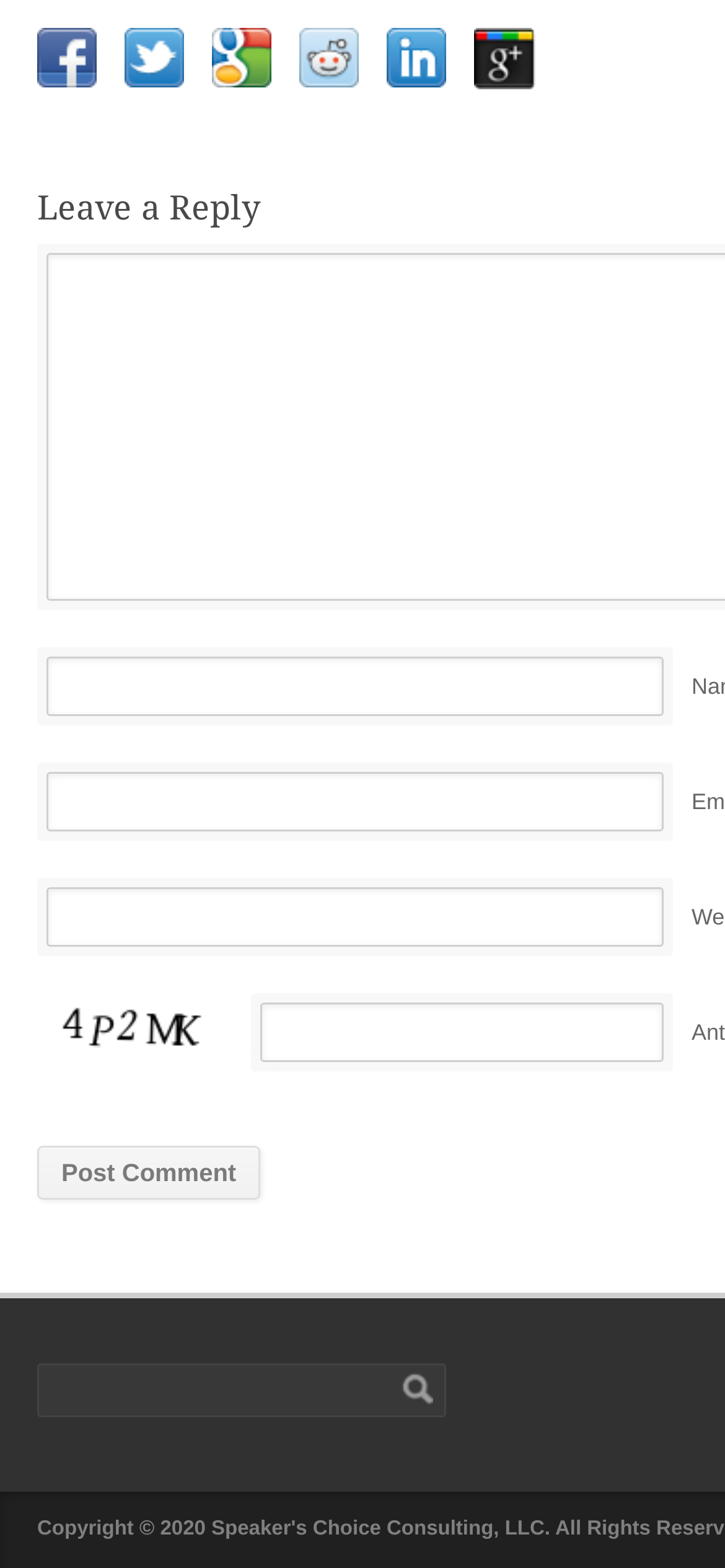What is the label of the first textbox?
Look at the image and respond with a single word or a short phrase.

Name